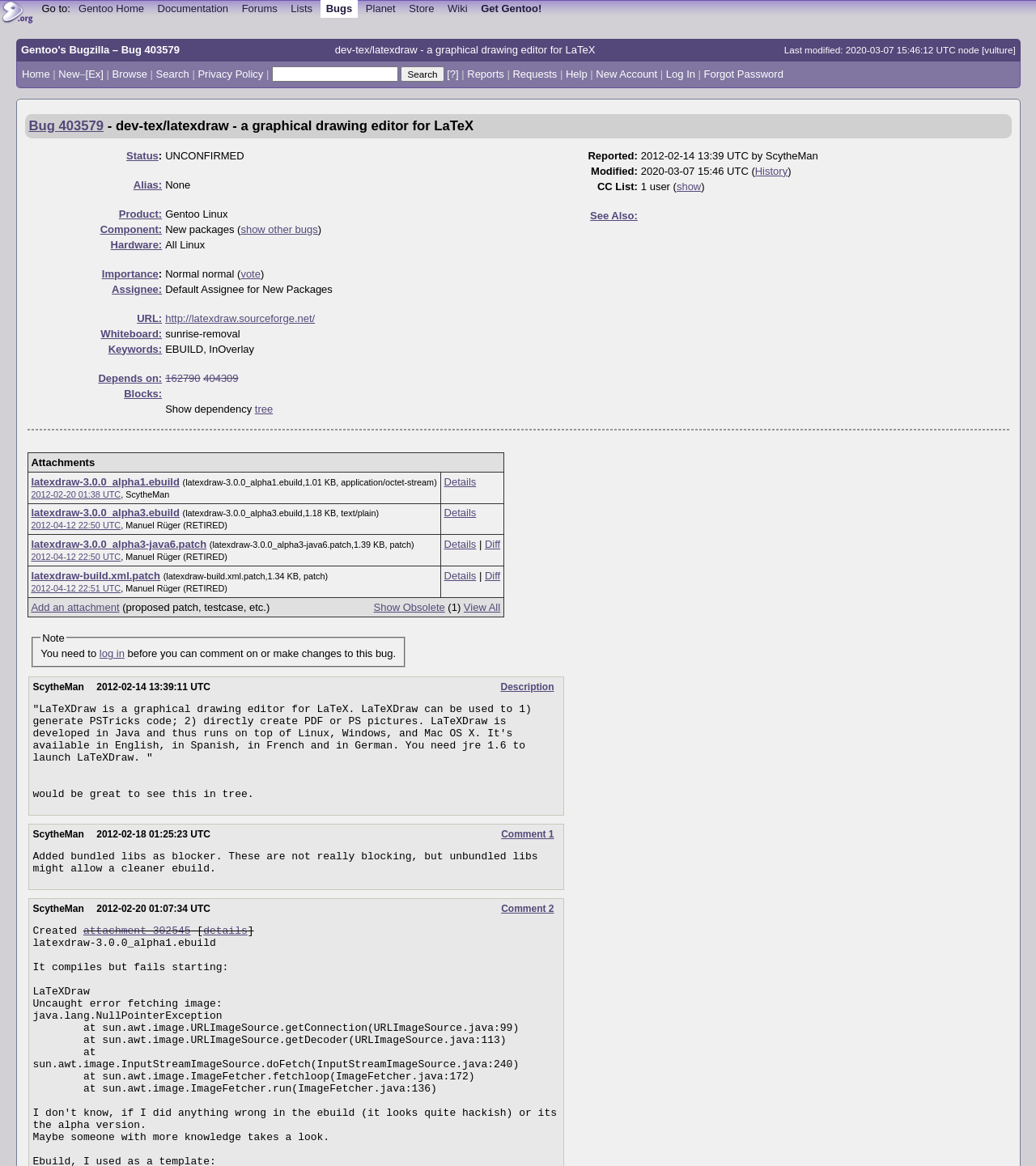What is the status of the bug 403579?
Look at the image and construct a detailed response to the question.

I found the answer by looking at the table element with the description 'Status:' and the corresponding gridcell element with the text 'UNCONFIRMED' on the webpage.